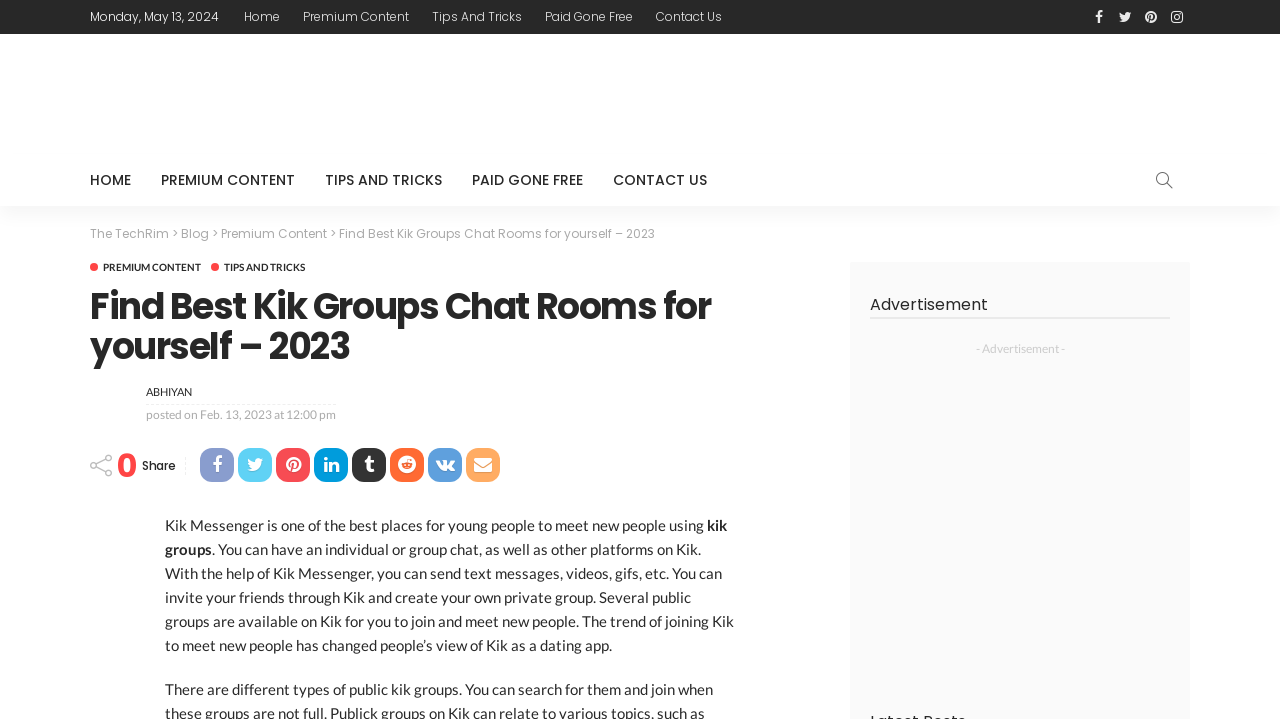Identify the bounding box coordinates of the section that should be clicked to achieve the task described: "Click on the 'Home' link".

[0.183, 0.0, 0.227, 0.047]